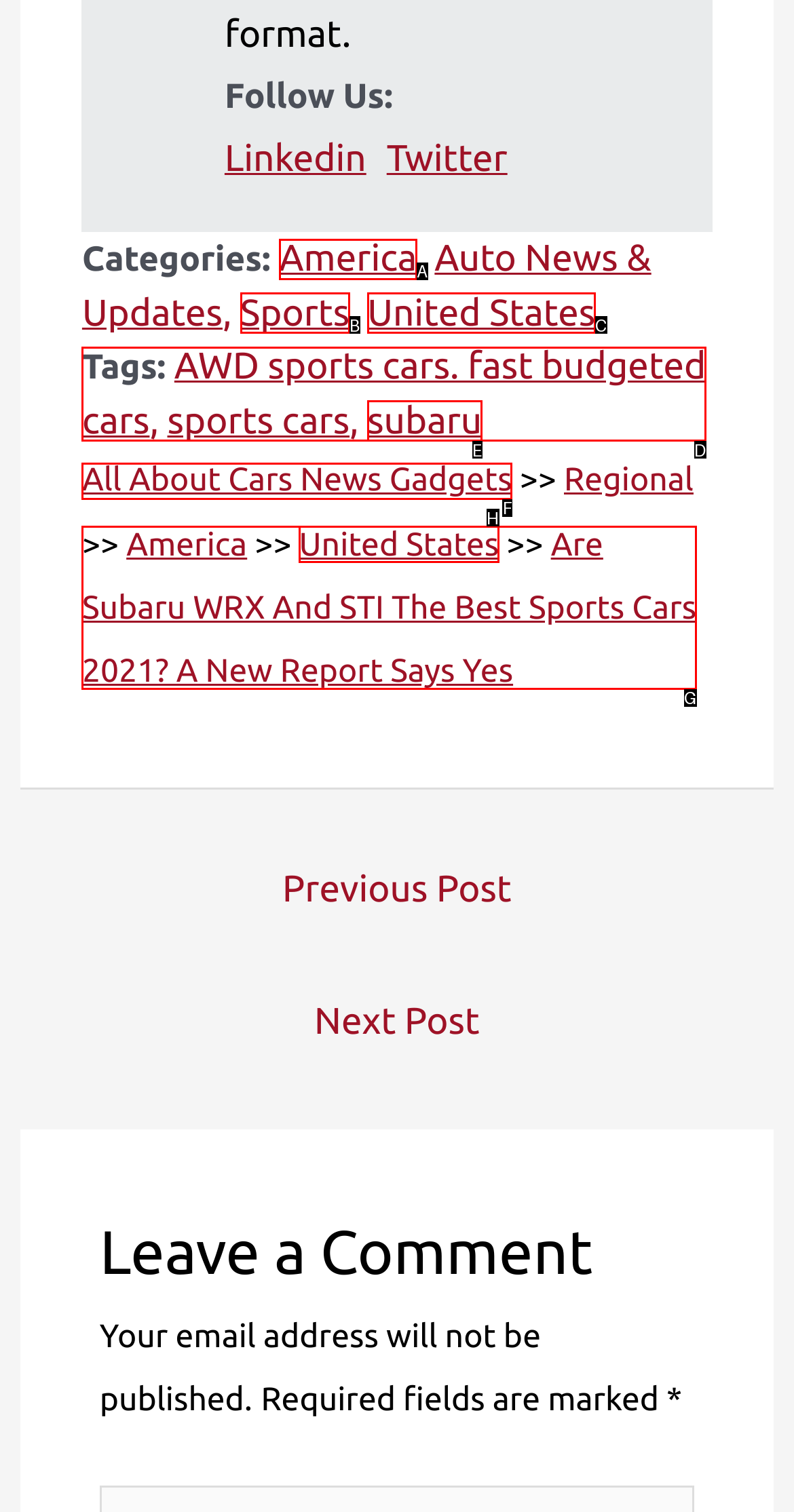Select the option I need to click to accomplish this task: View America category
Provide the letter of the selected choice from the given options.

A